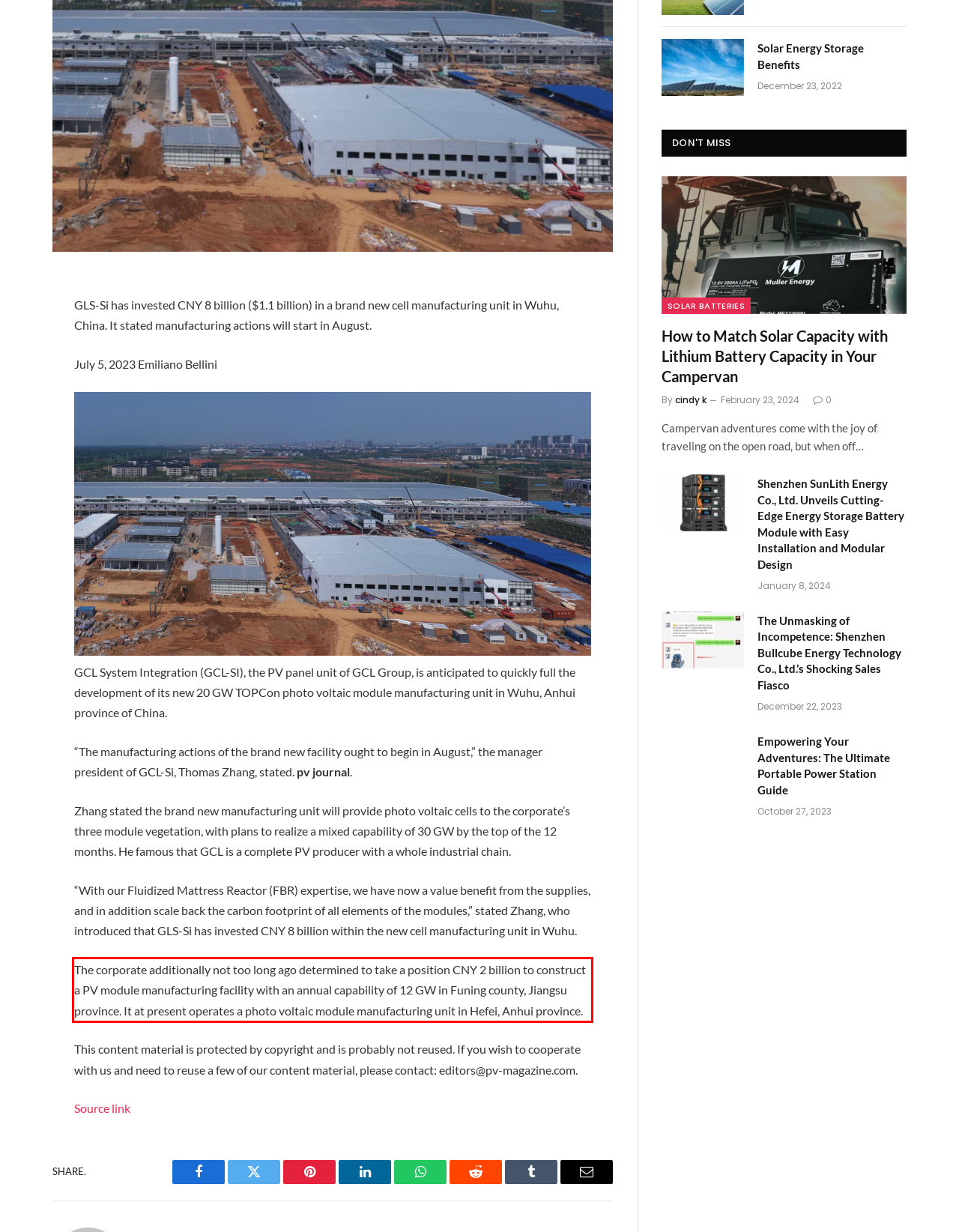Identify the red bounding box in the webpage screenshot and perform OCR to generate the text content enclosed.

The corporate additionally not too long ago determined to take a position CNY 2 billion to construct a PV module manufacturing facility with an annual capability of 12 GW in Funing county, Jiangsu province. It at present operates a photo voltaic module manufacturing unit in Hefei, Anhui province.